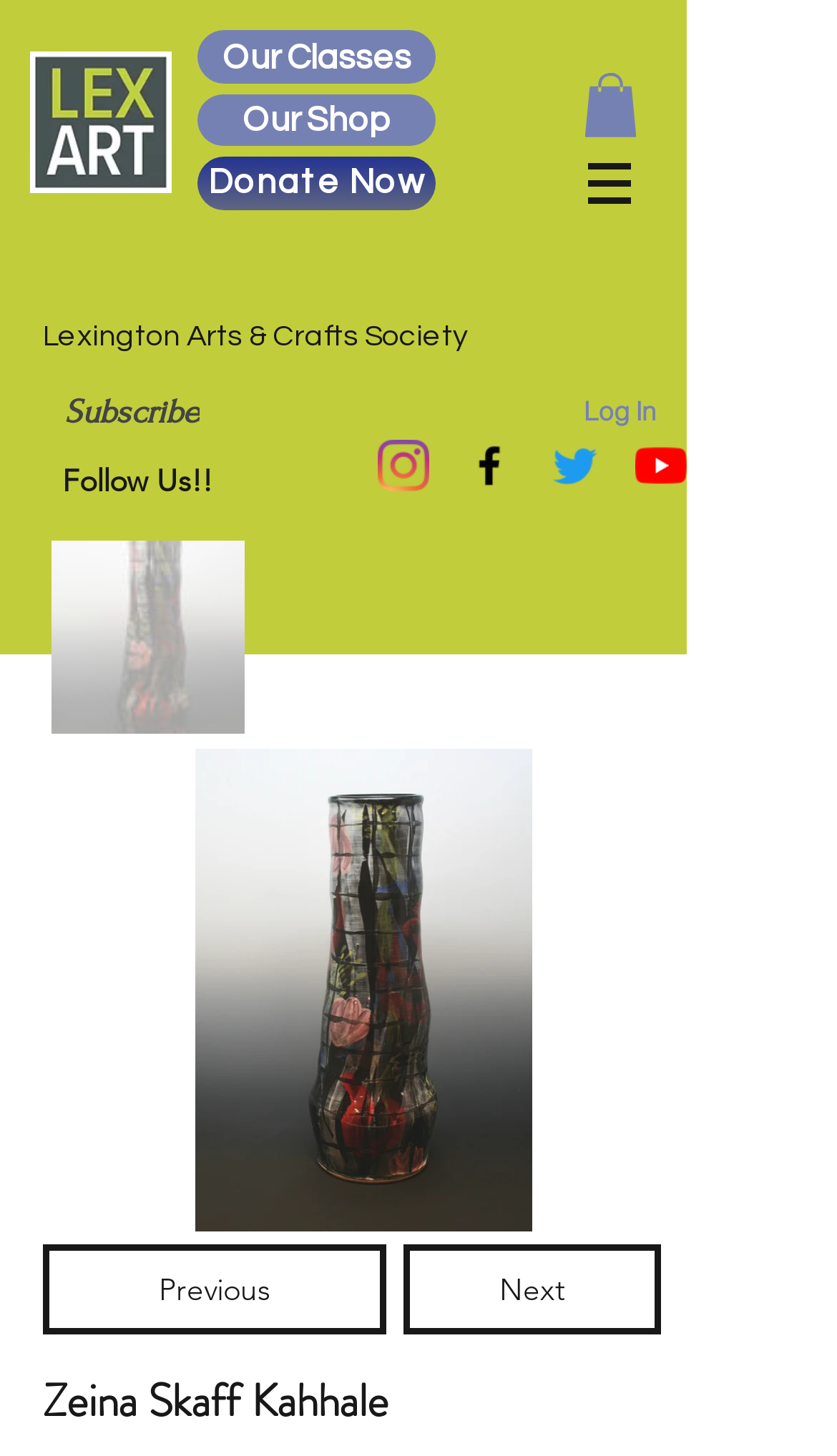What can be done on this webpage?
Look at the image and respond to the question as thoroughly as possible.

I found the answer by examining the links at the top of the webpage, which include 'Our Classes', 'Our Shop', and 'Donate Now', indicating that these actions can be taken on this webpage.